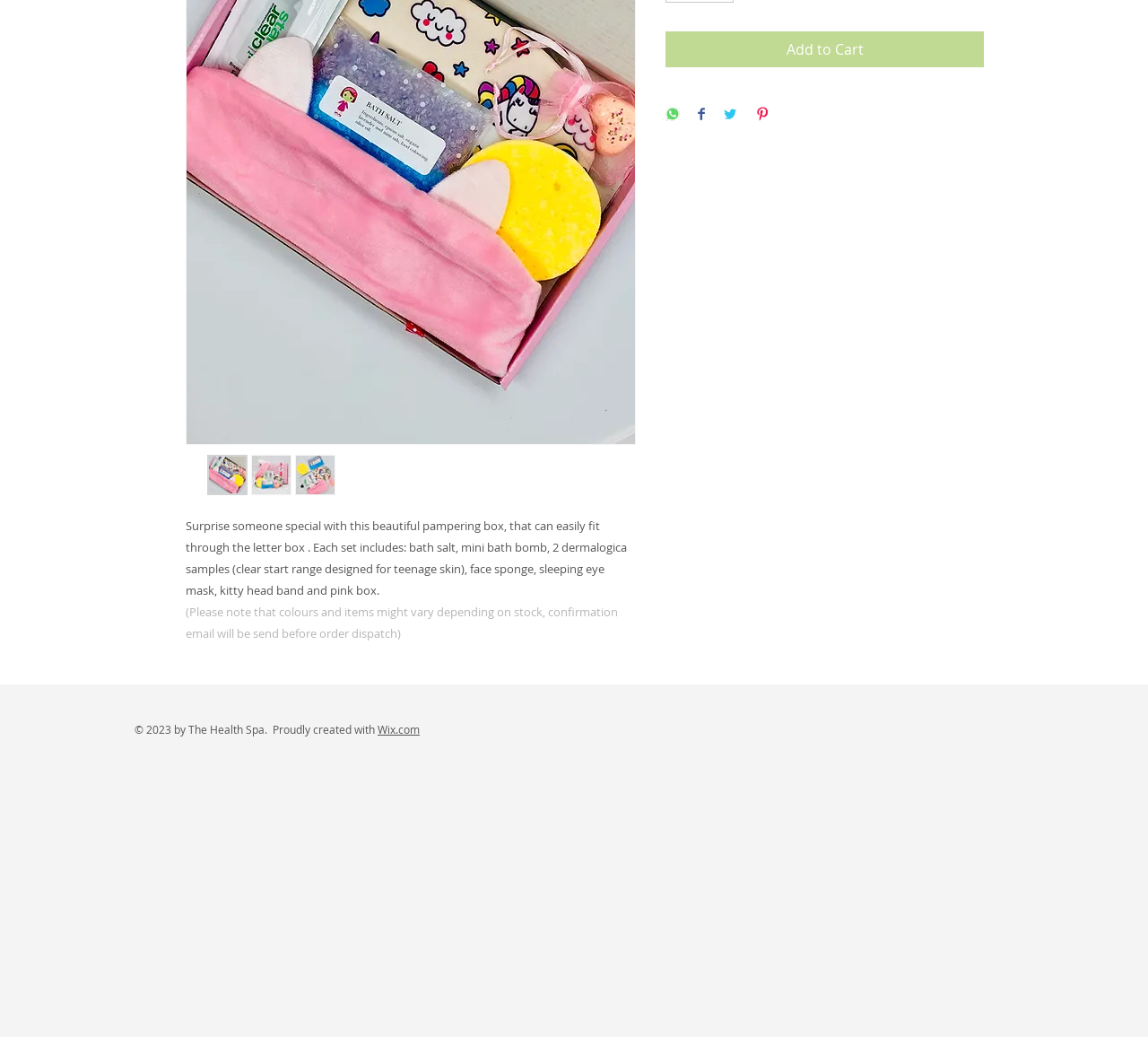Return the bounding box coordinates of the UI element that corresponds to this description: "alt="Thumbnail: Teens pamper box"". The coordinates must be given as four float numbers in the range of 0 and 1, [left, top, right, bottom].

[0.181, 0.438, 0.216, 0.477]